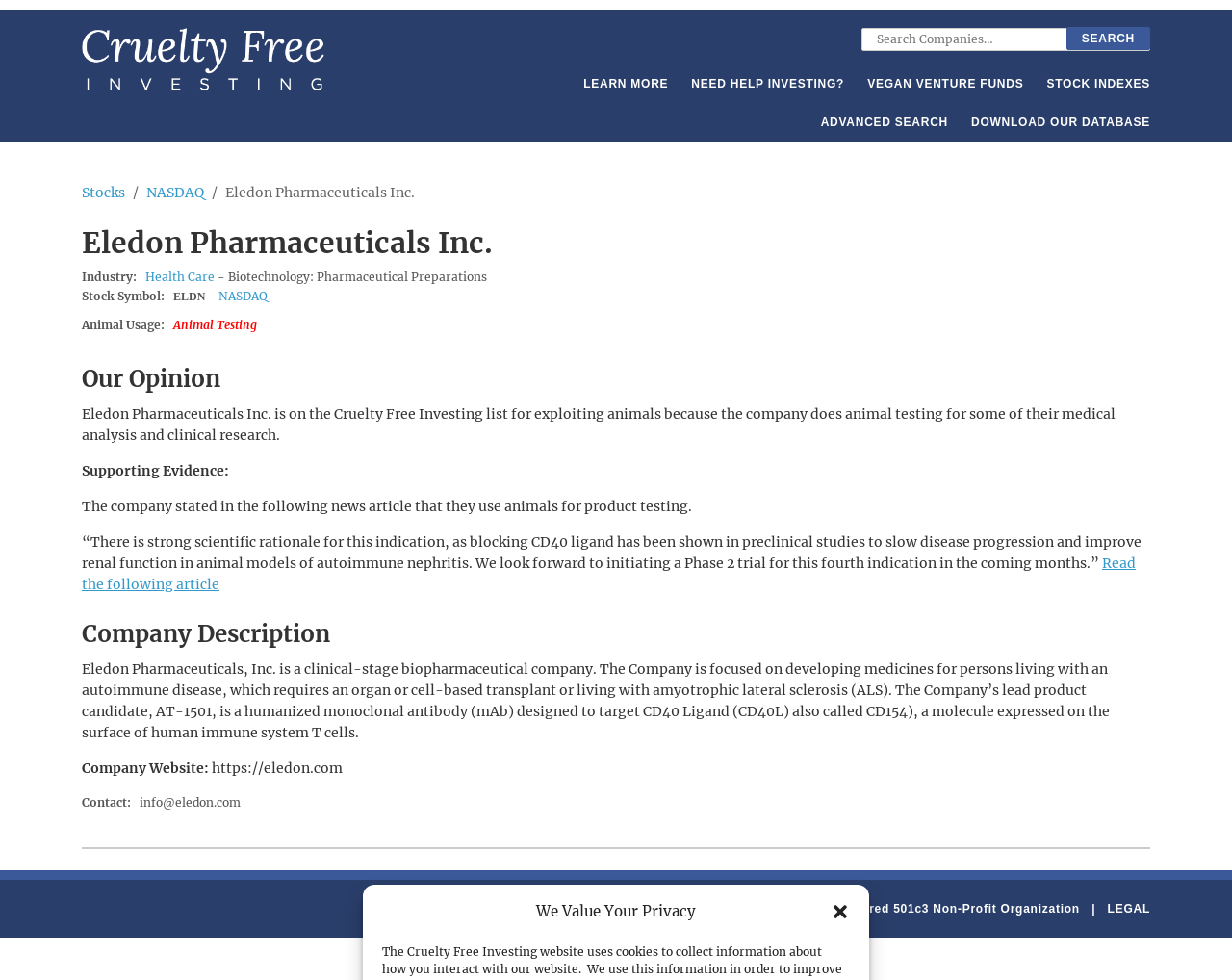Please identify the bounding box coordinates of the clickable element to fulfill the following instruction: "Read the article about animal testing". The coordinates should be four float numbers between 0 and 1, i.e., [left, top, right, bottom].

[0.066, 0.566, 0.922, 0.605]